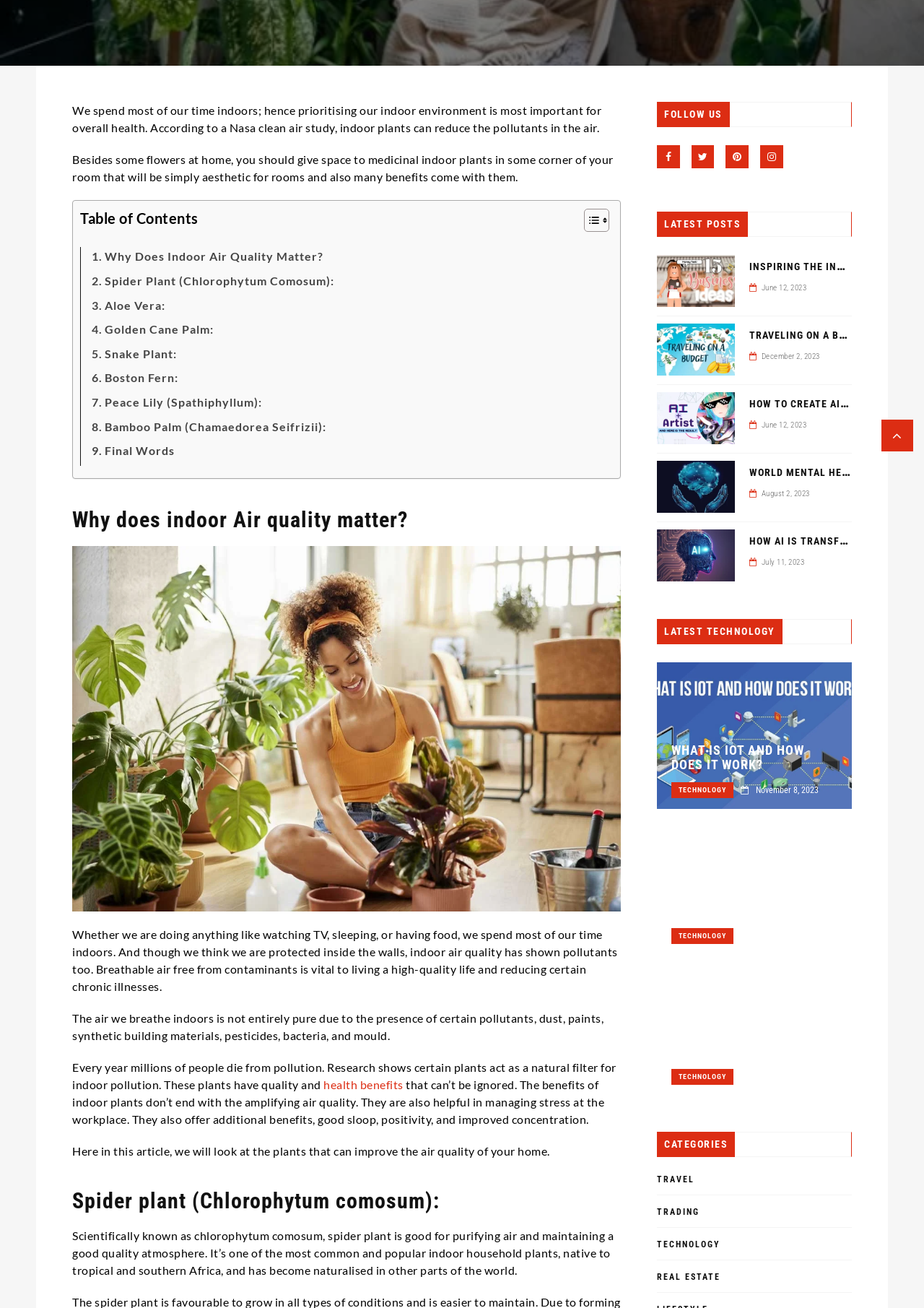Using the format (top-left x, top-left y, bottom-right x, bottom-right y), provide the bounding box coordinates for the described UI element. All values should be floating point numbers between 0 and 1: Snake plant:

[0.099, 0.263, 0.192, 0.277]